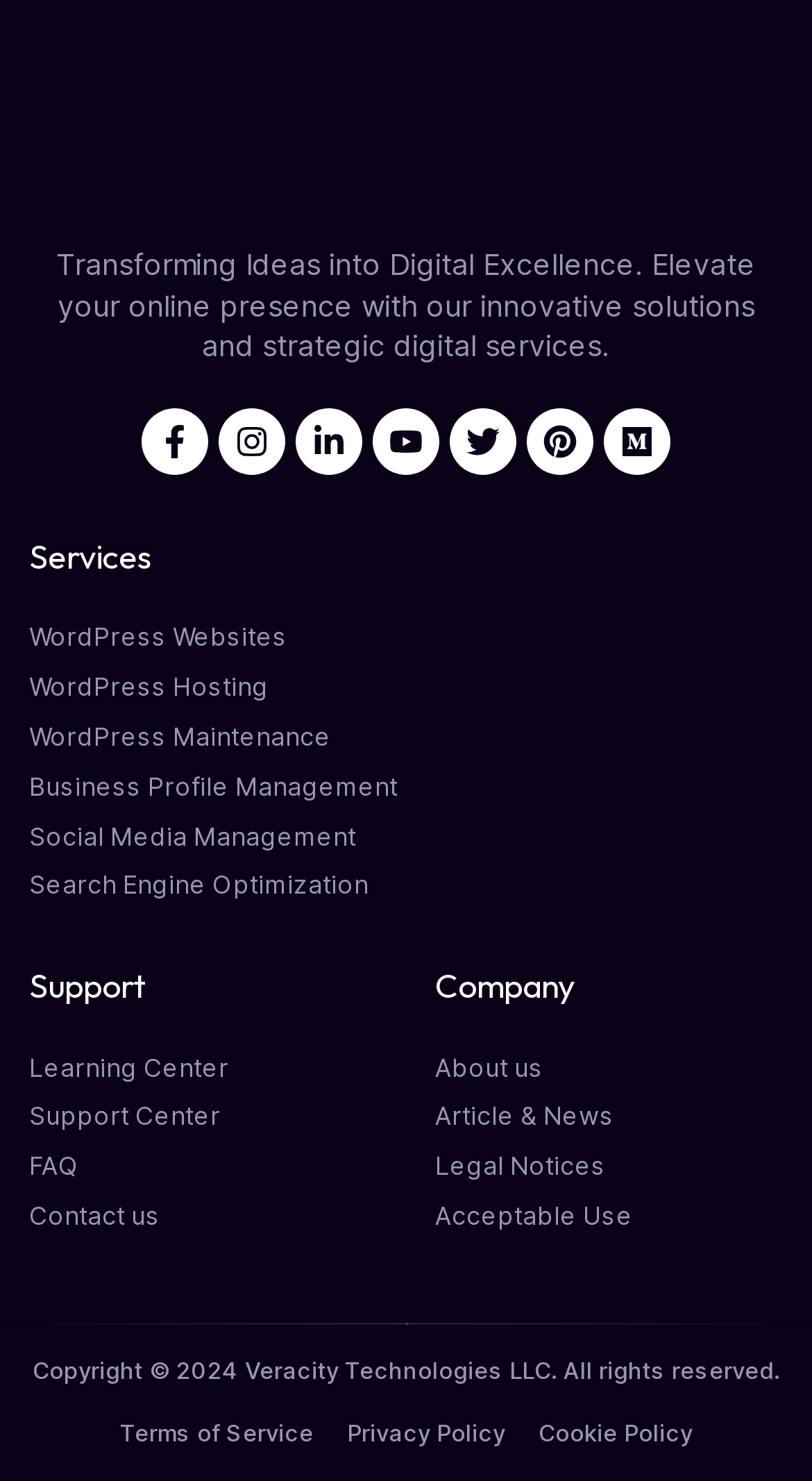Identify the bounding box coordinates of the section that should be clicked to achieve the task described: "Click on the Veracity Logo".

[0.268, 0.038, 0.732, 0.137]